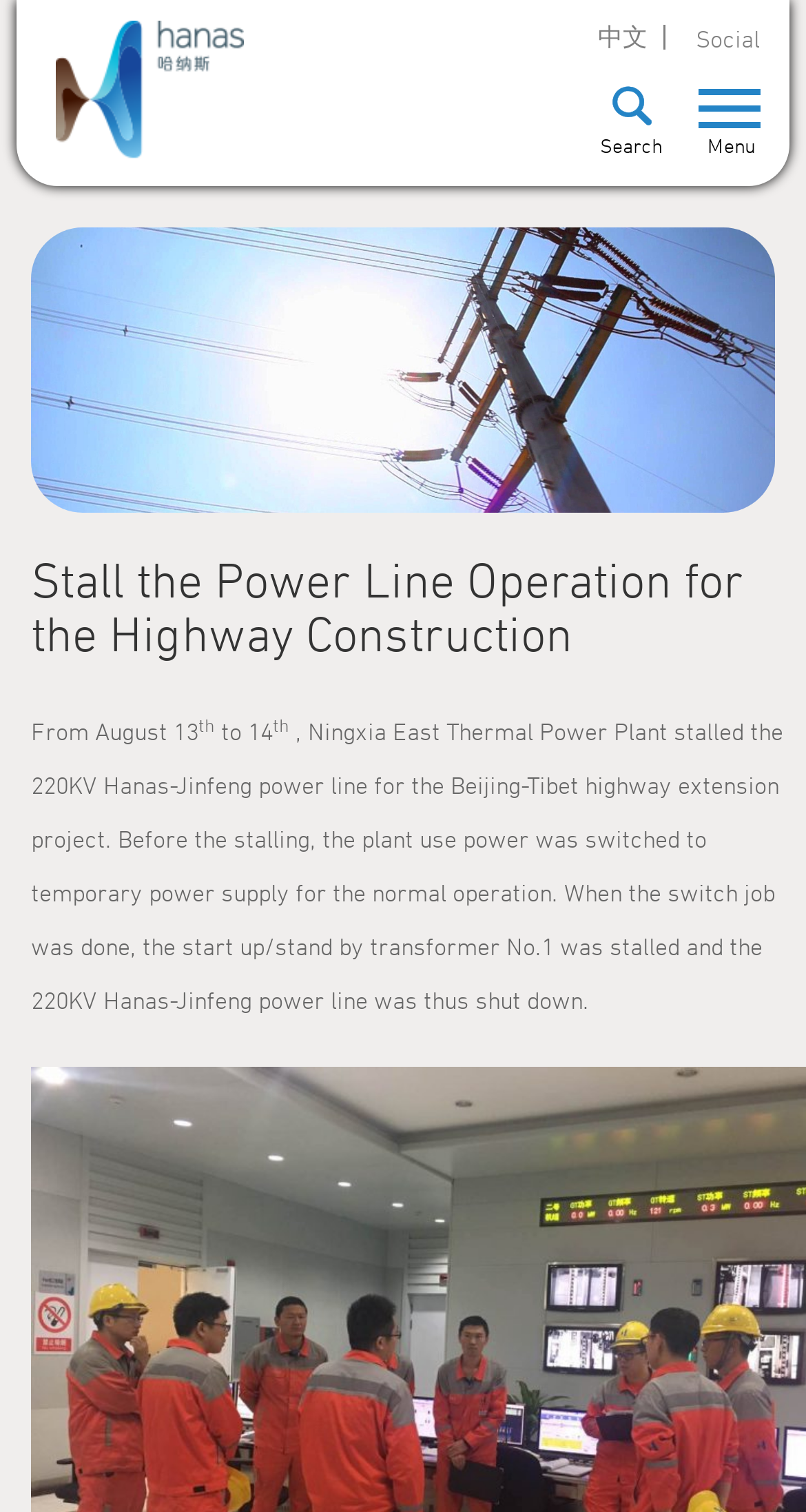Determine the main headline of the webpage and provide its text.

Stall the Power Line Operation for the Highway Construction